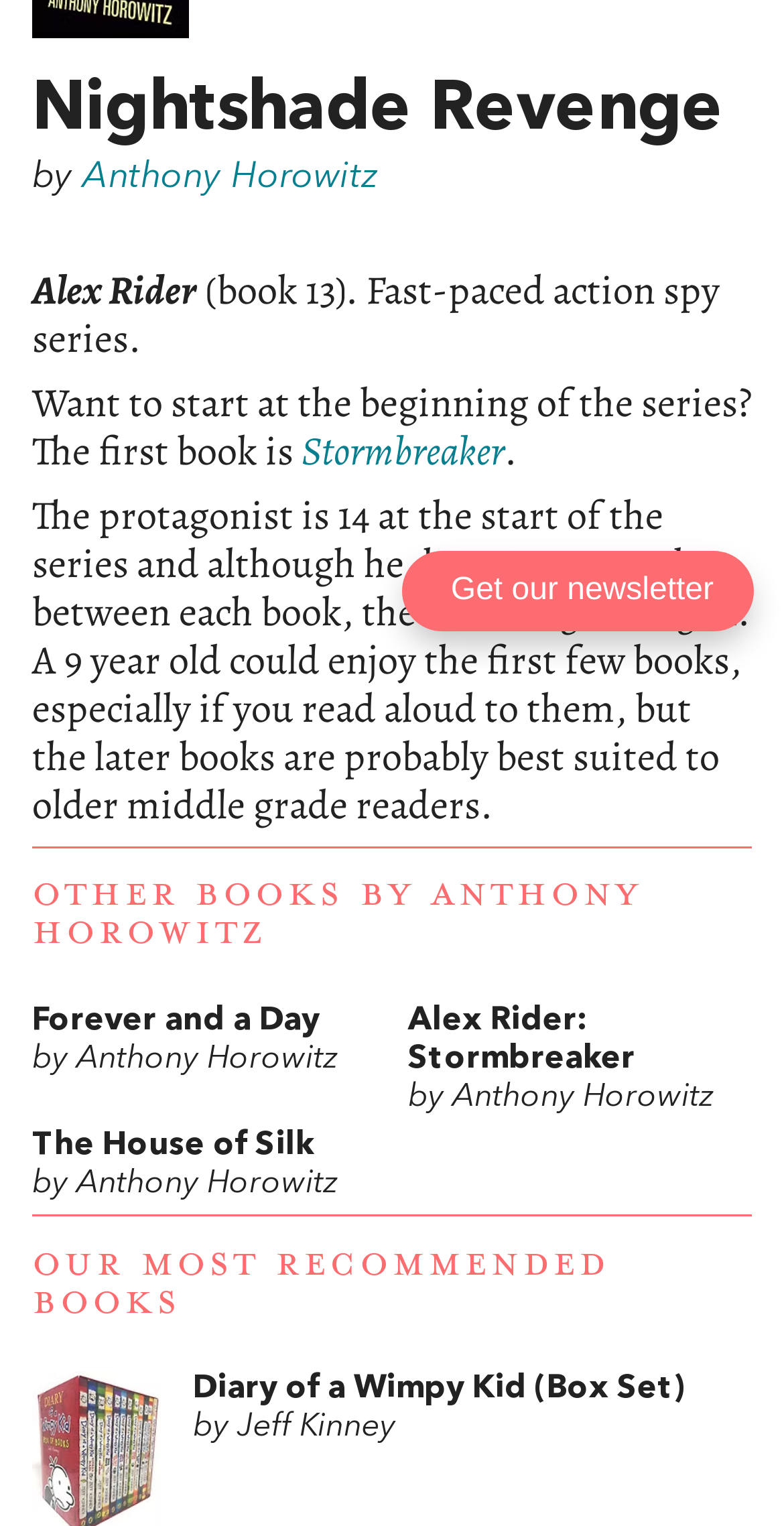Find the bounding box of the UI element described as: "Our most recommended books". The bounding box coordinates should be given as four float values between 0 and 1, i.e., [left, top, right, bottom].

[0.041, 0.814, 0.777, 0.868]